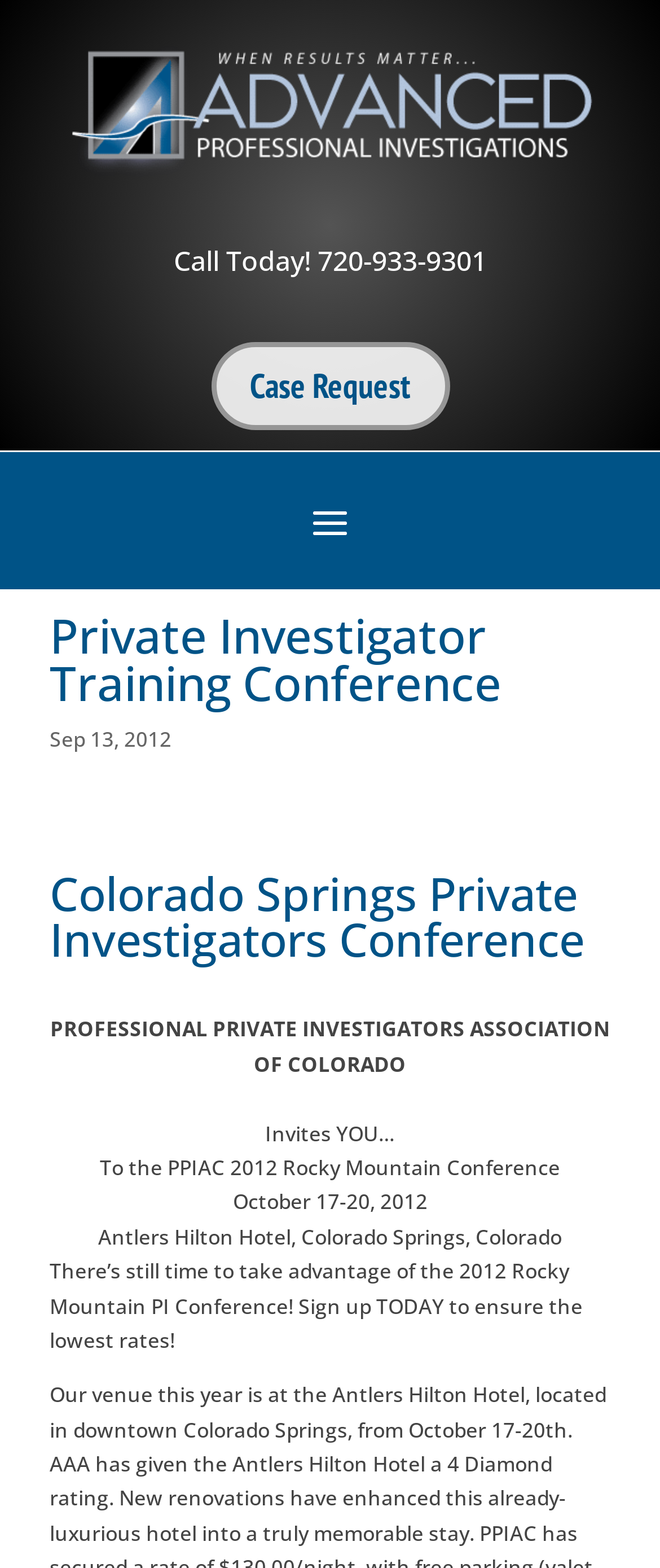Please provide a comprehensive response to the question below by analyzing the image: 
What is the date of the conference?

The date of the conference is found in the StaticText 'October 17-20, 2012' which is located near the bottom of the webpage, indicating that it is an important detail for attendees.